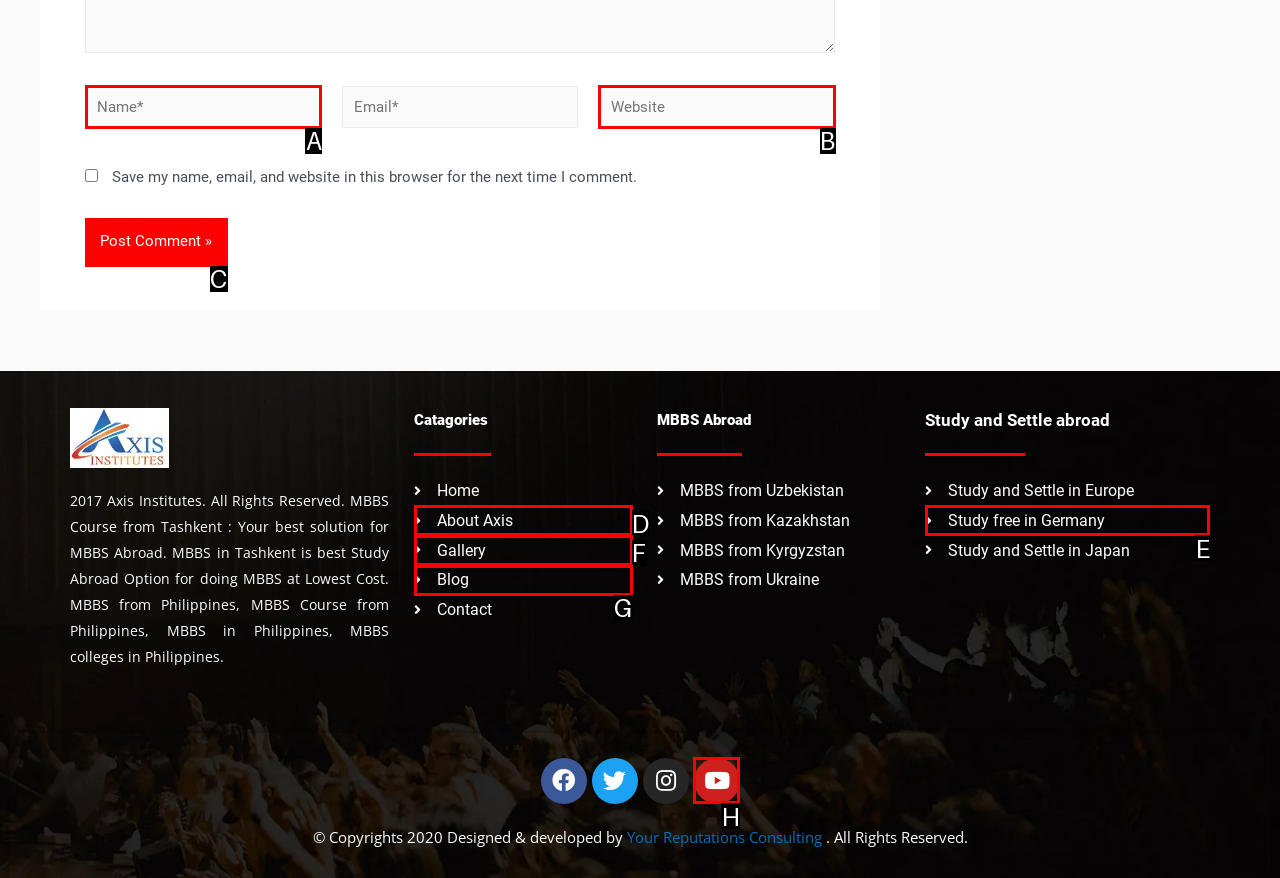Identify the appropriate lettered option to execute the following task: Go to the about axis page
Respond with the letter of the selected choice.

D